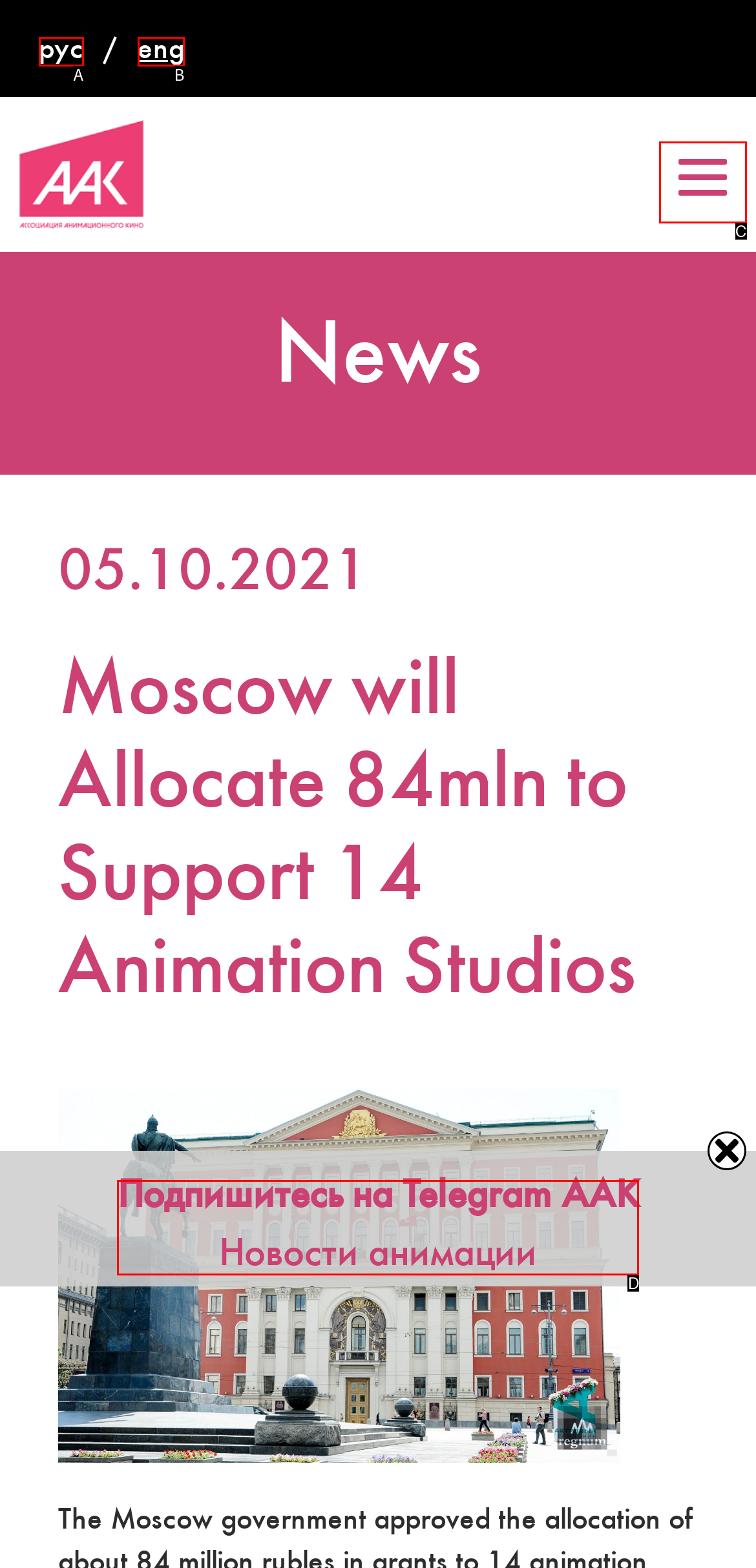Select the letter that corresponds to the description: рус. Provide your answer using the option's letter.

A